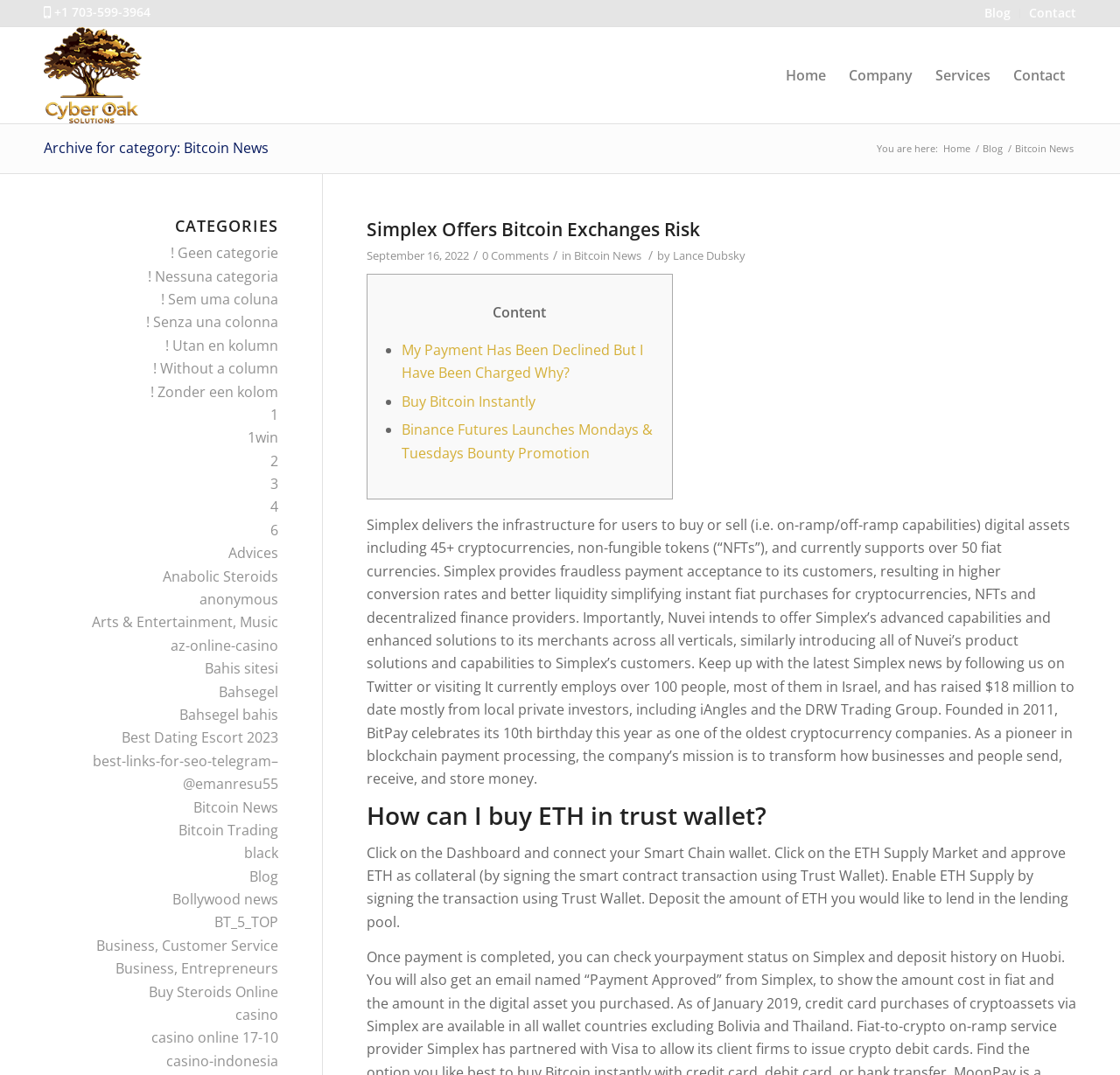What is the headline of the webpage?

Archive for category: Bitcoin News